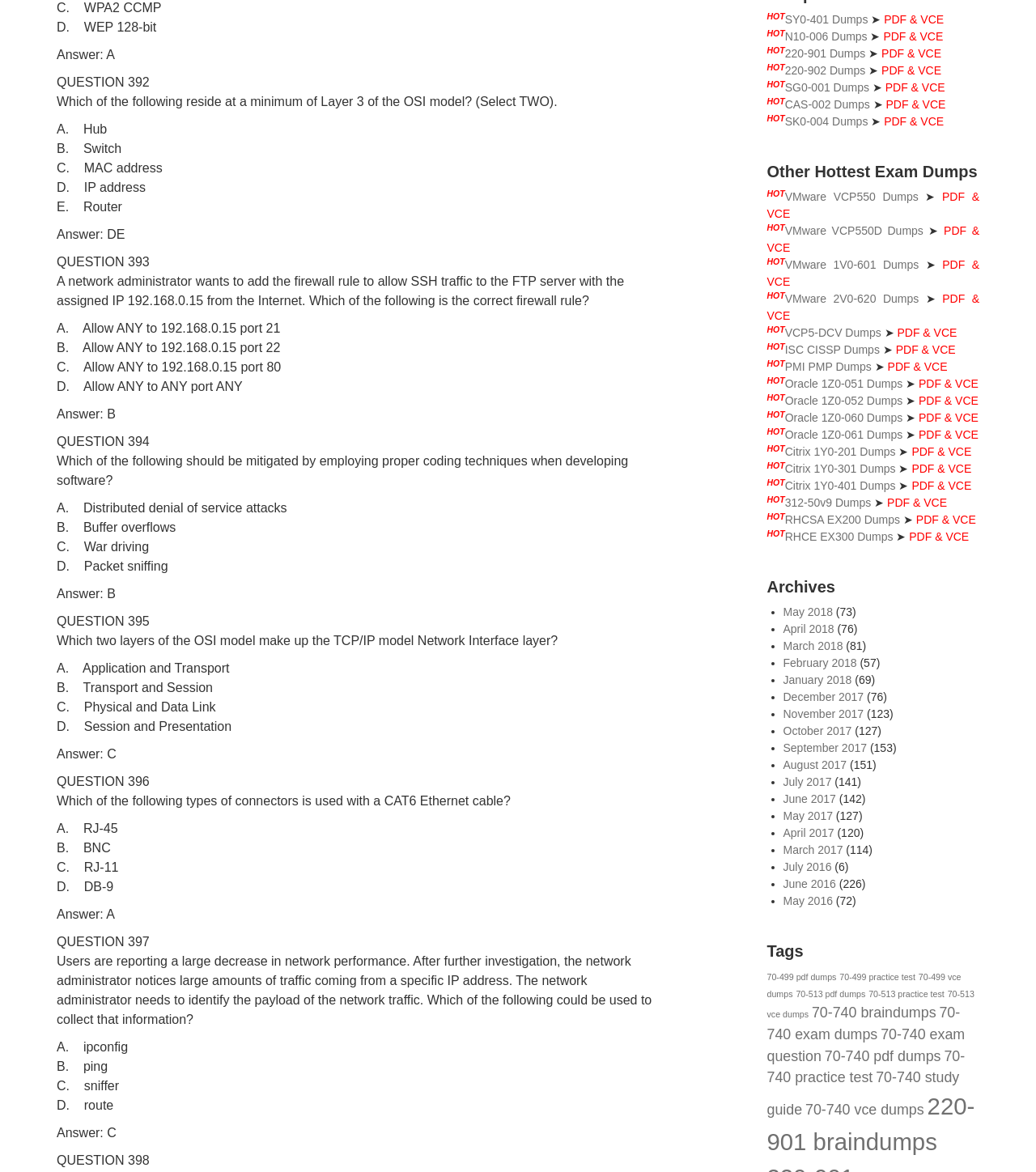Could you find the bounding box coordinates of the clickable area to complete this instruction: "Click on 220-901 Dumps link"?

[0.758, 0.04, 0.835, 0.051]